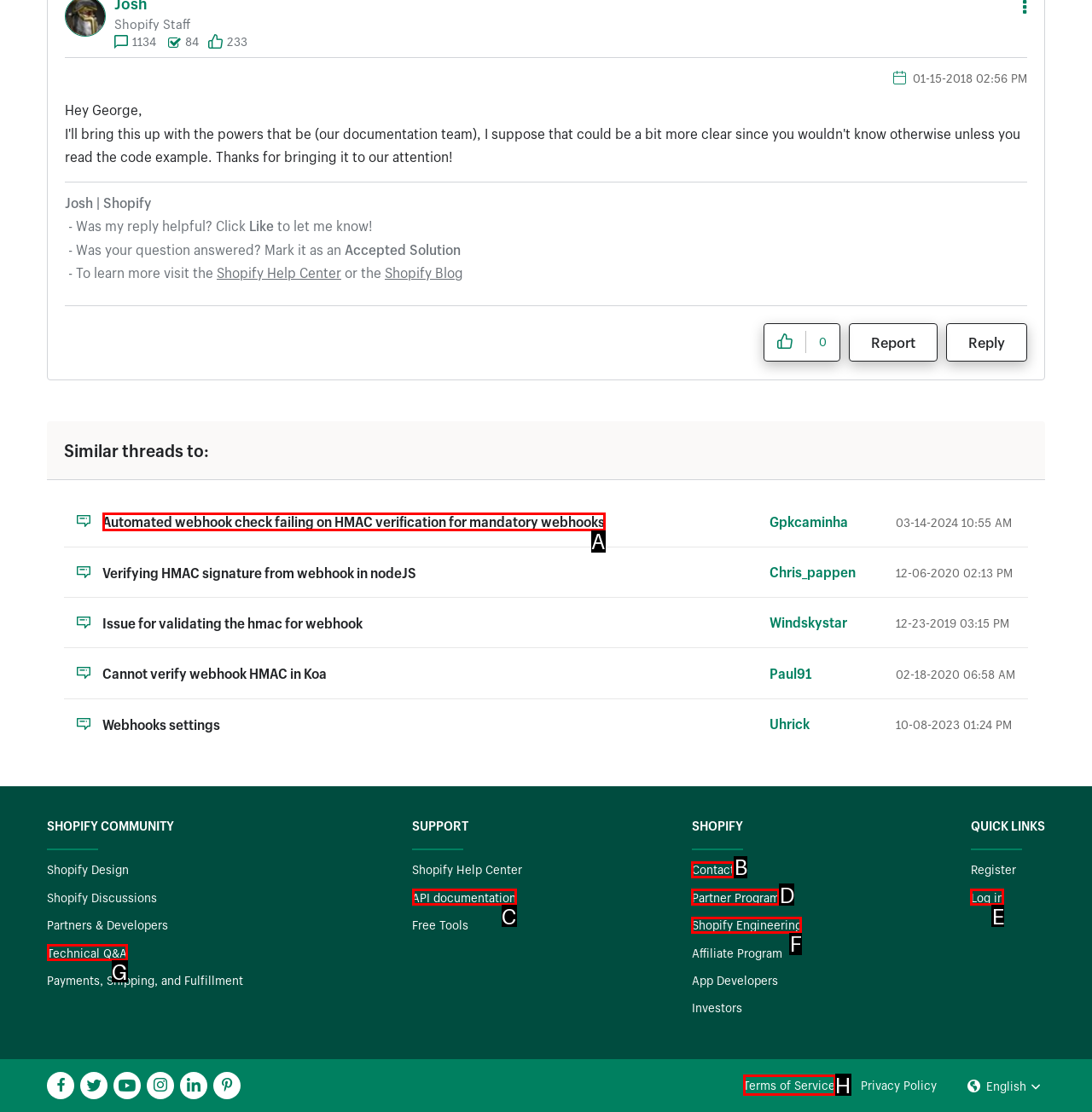What option should I click on to execute the task: View similar thread 'Automated webhook check failing on HMAC verification for mandatory webhooks'? Give the letter from the available choices.

A